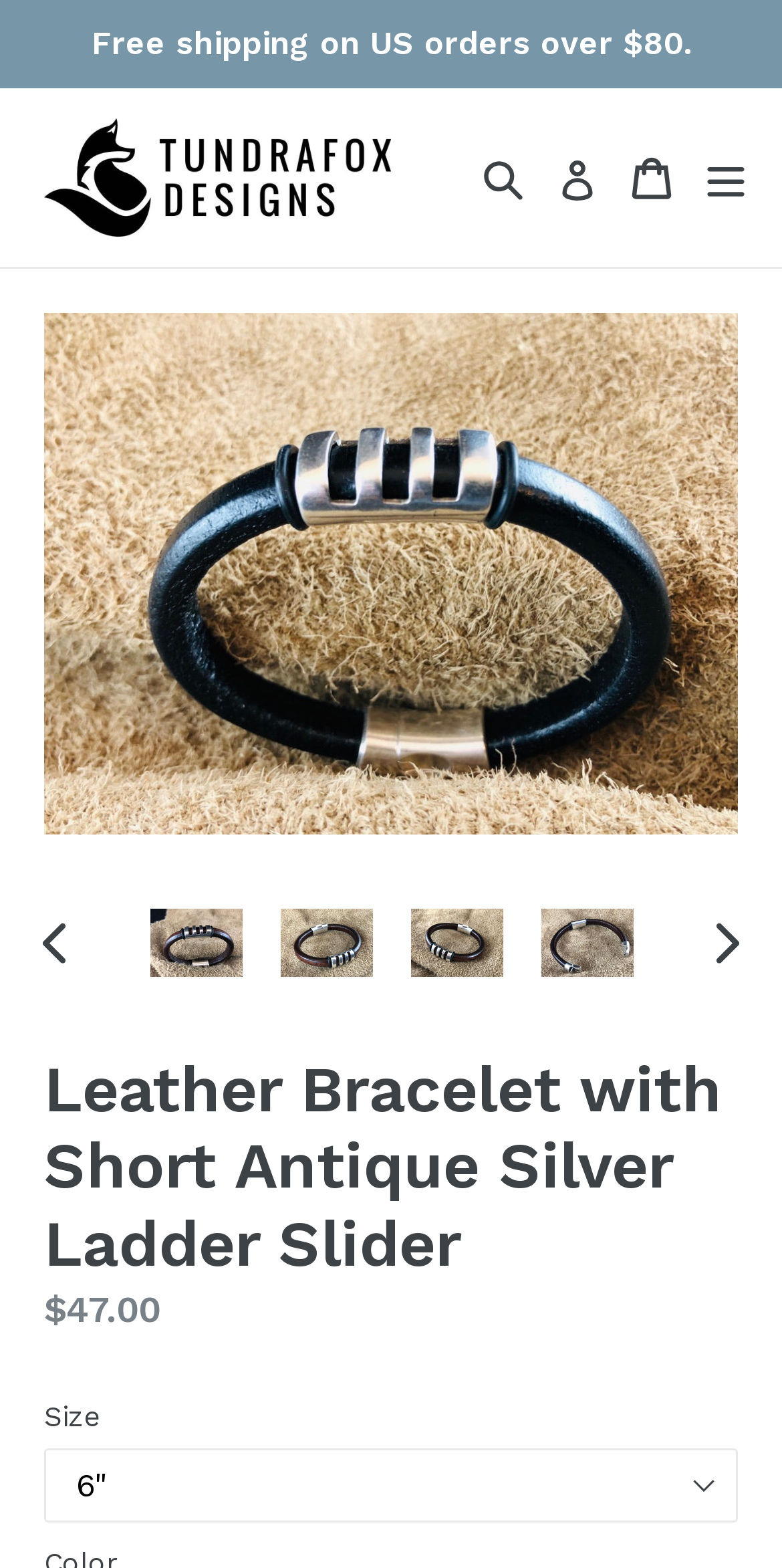Highlight the bounding box coordinates of the element you need to click to perform the following instruction: "Click on the NEXT SLIDE button."

[0.867, 0.577, 0.995, 0.625]